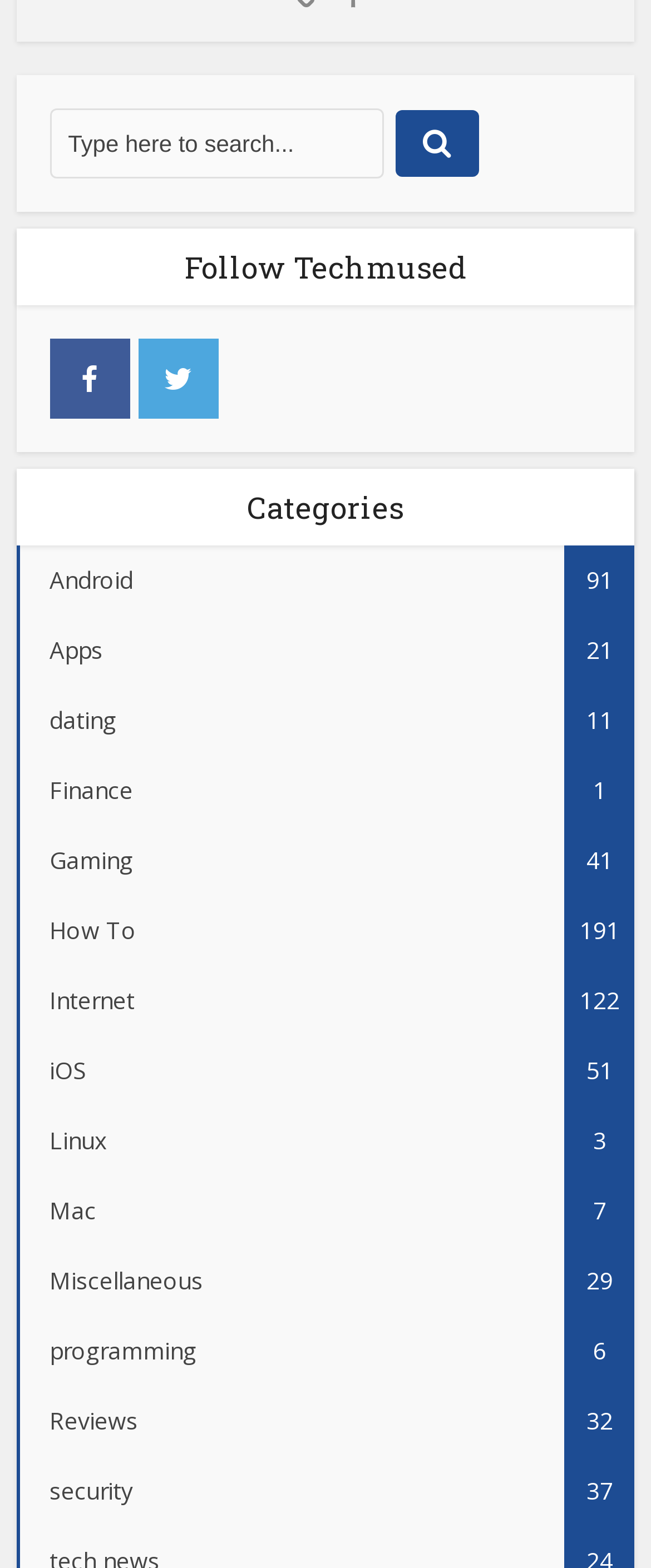Please specify the bounding box coordinates of the area that should be clicked to accomplish the following instruction: "view Android category". The coordinates should consist of four float numbers between 0 and 1, i.e., [left, top, right, bottom].

[0.025, 0.348, 0.975, 0.393]